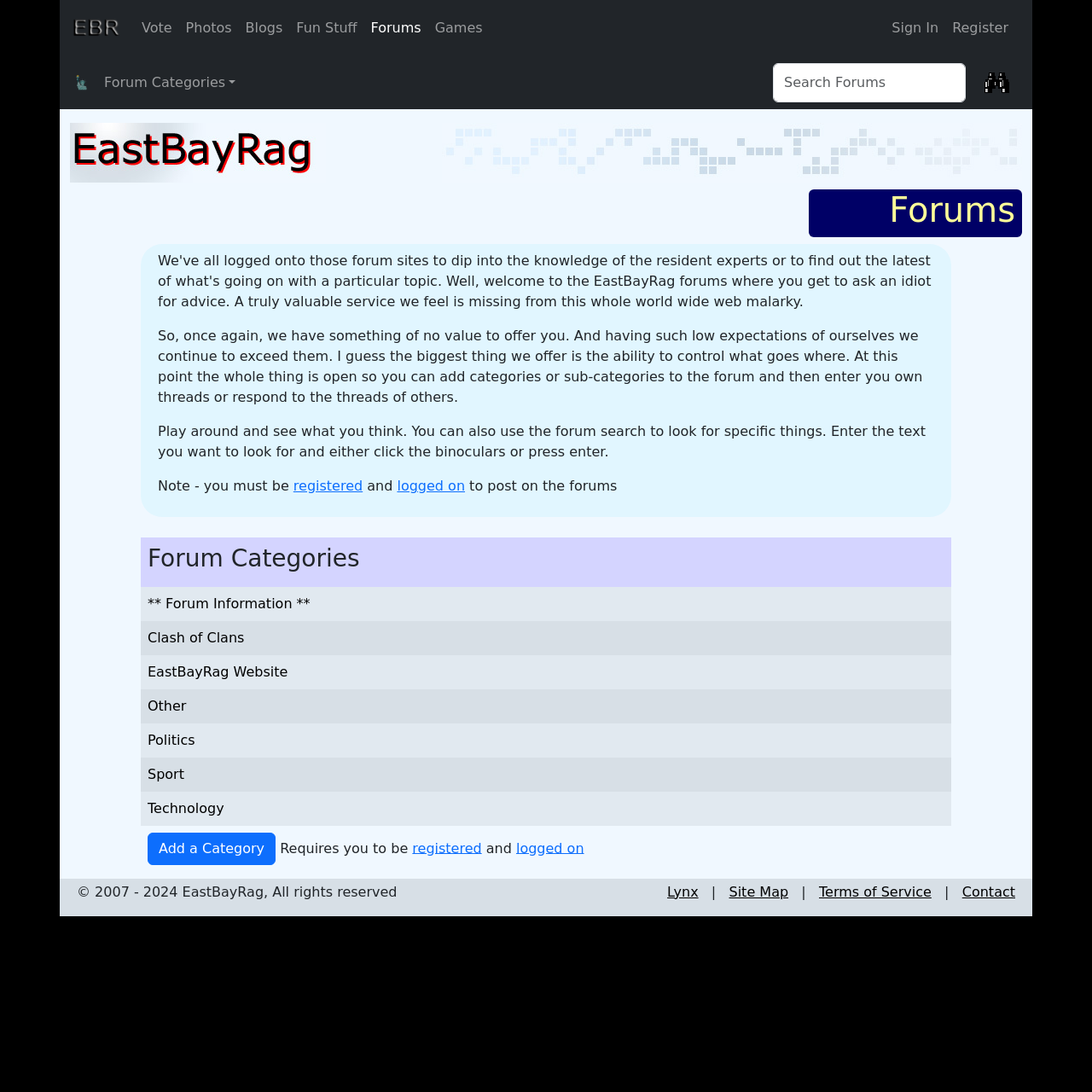Please provide a detailed answer to the question below based on the screenshot: 
What is required to post on the forums?

According to the webpage, users must be registered and logged on to post on the forums. This is stated in the text 'Note - you must be registered and logged on to post on the forums'.